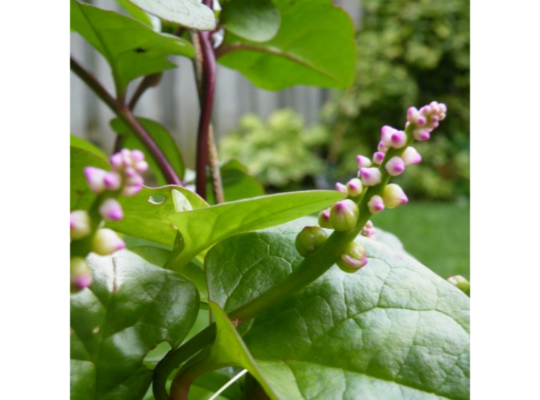Where is the Malabar spinach native to?
Answer with a single word or phrase, using the screenshot for reference.

Malabar Coast of India